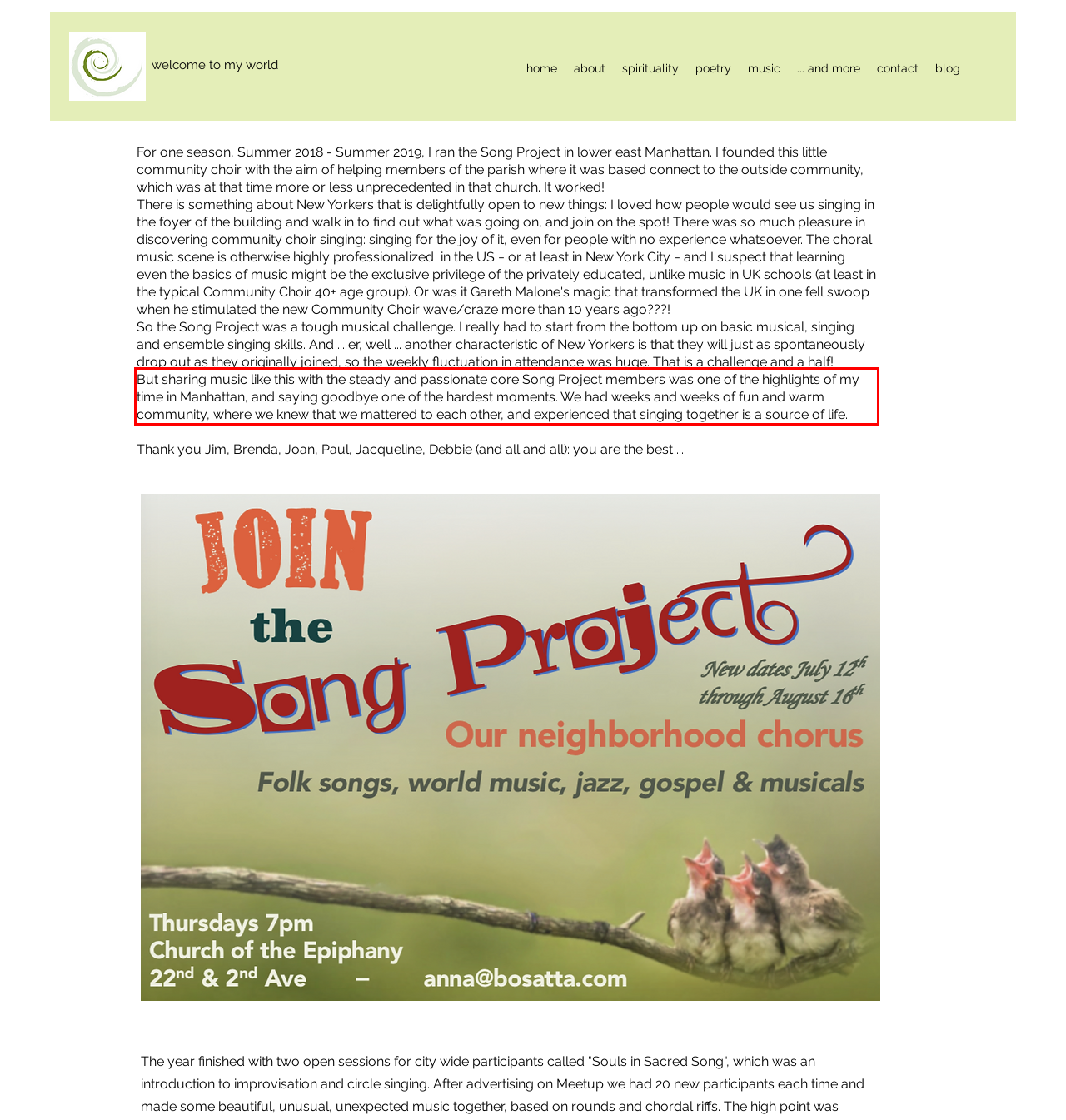You are provided with a screenshot of a webpage that includes a red bounding box. Extract and generate the text content found within the red bounding box.

But sharing music like this with the steady and passionate core Song Project members was one of the highlights of my time in Manhattan, and saying goodbye one of the hardest moments. We had weeks and weeks of fun and warm community, where we knew that we mattered to each other, and experienced that singing together is a source of life.